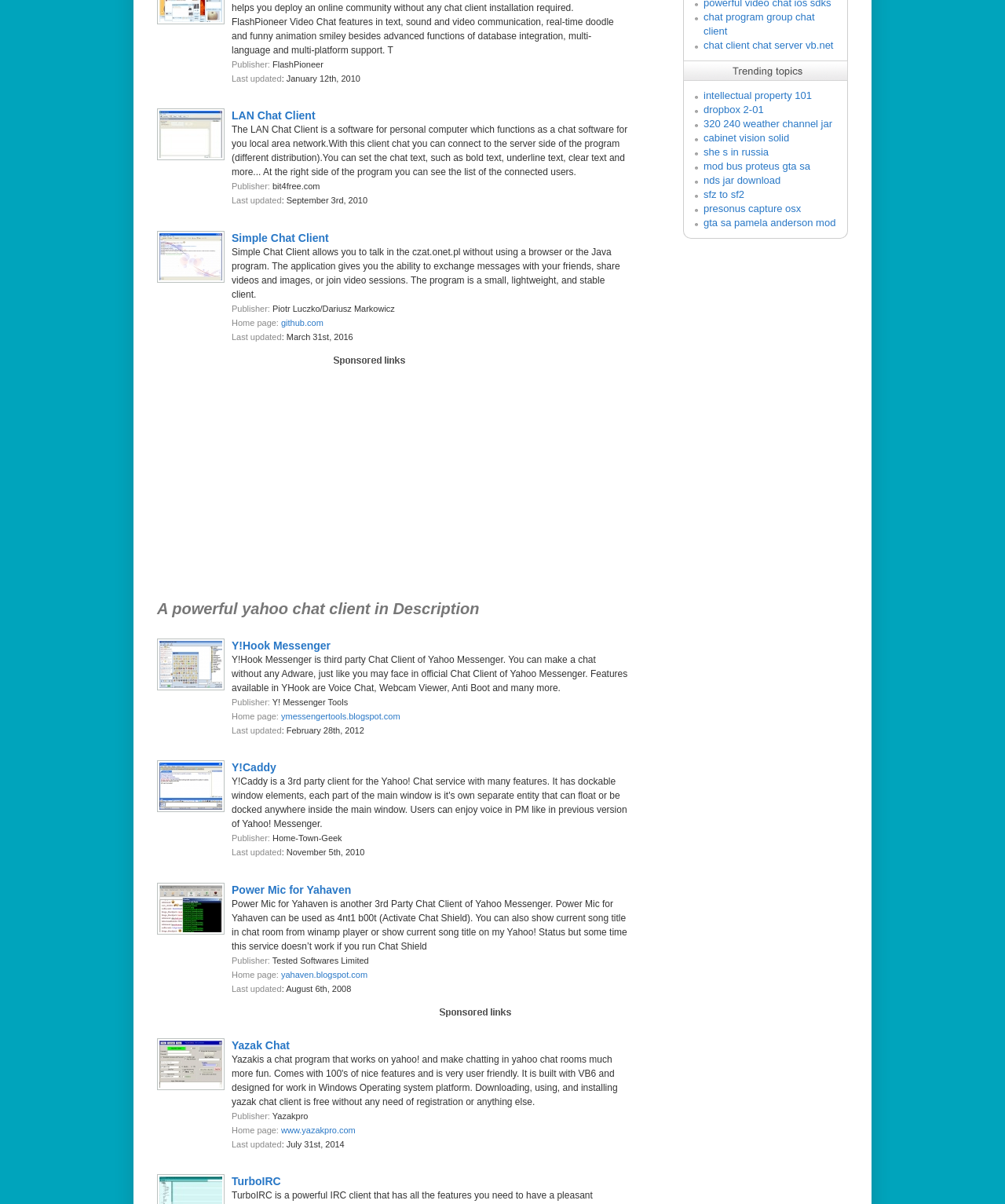Identify the bounding box coordinates for the UI element that matches this description: "nds jar download".

[0.7, 0.145, 0.777, 0.155]